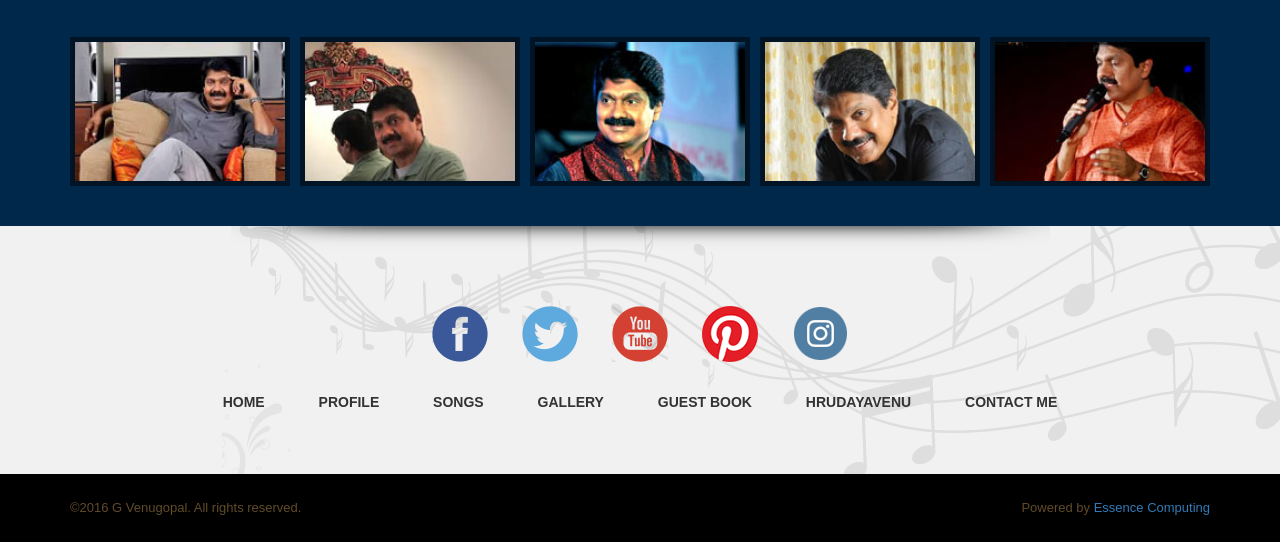Specify the bounding box coordinates of the area that needs to be clicked to achieve the following instruction: "View songs".

[0.338, 0.727, 0.378, 0.756]